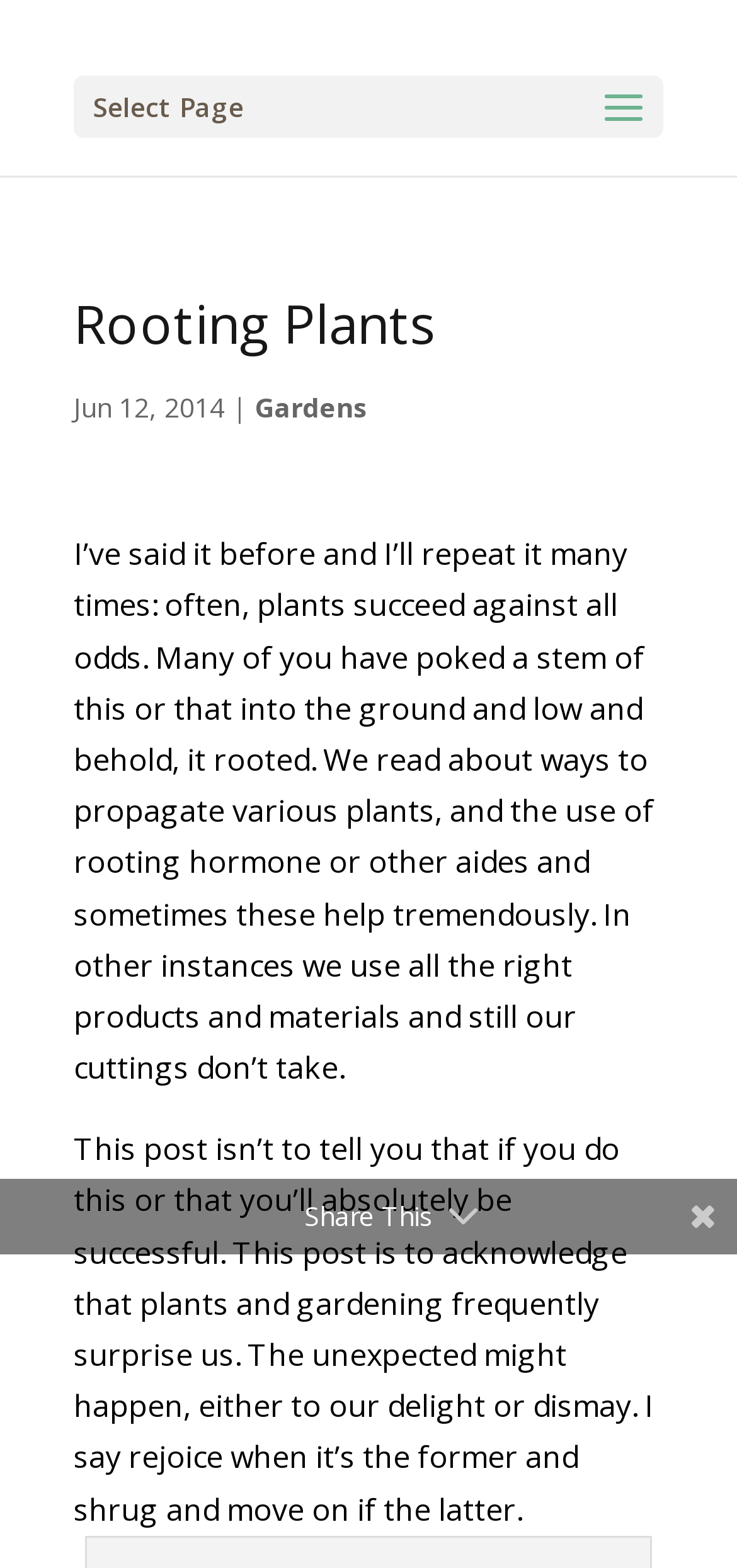Refer to the image and provide a thorough answer to this question:
What is the purpose of the blog post?

The purpose of the blog post can be inferred from the static text element which states 'This post is to acknowledge that plants and gardening frequently surprise us.' This suggests that the author is not providing a definitive guide, but rather sharing their observations and experiences with plant propagation.